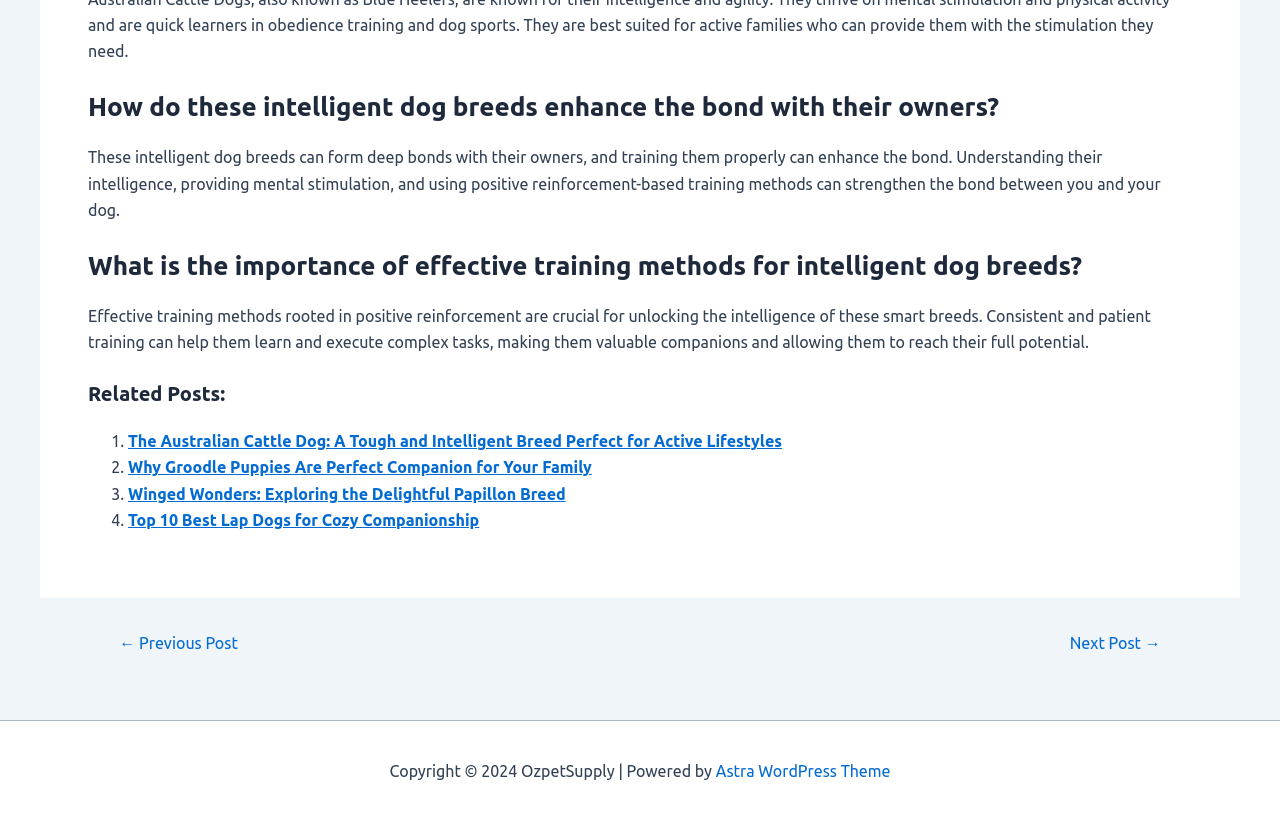What year is the copyright for?
Refer to the image and provide a concise answer in one word or phrase.

2024